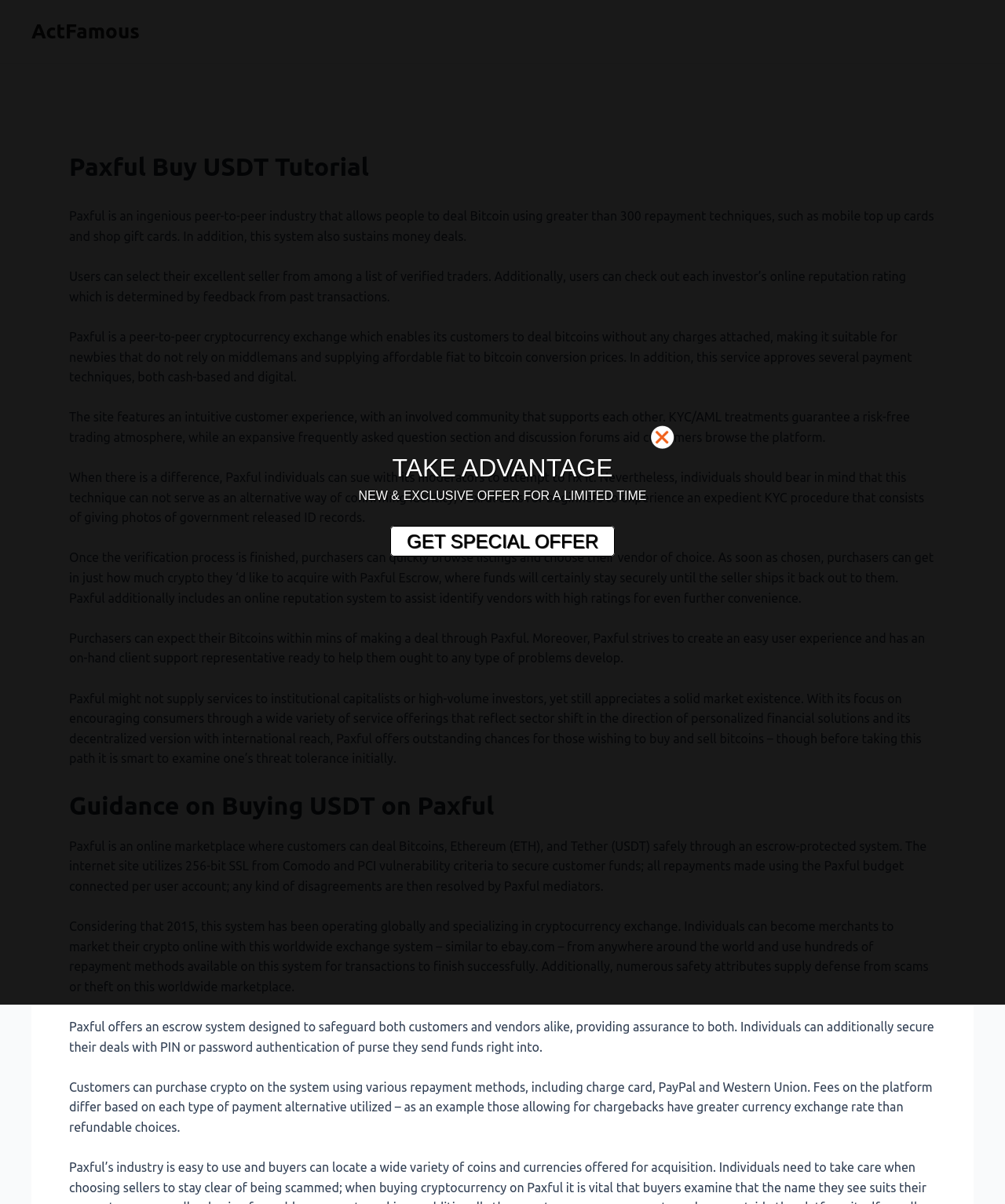Identify and provide the bounding box for the element described by: "Privacy Policy".

None